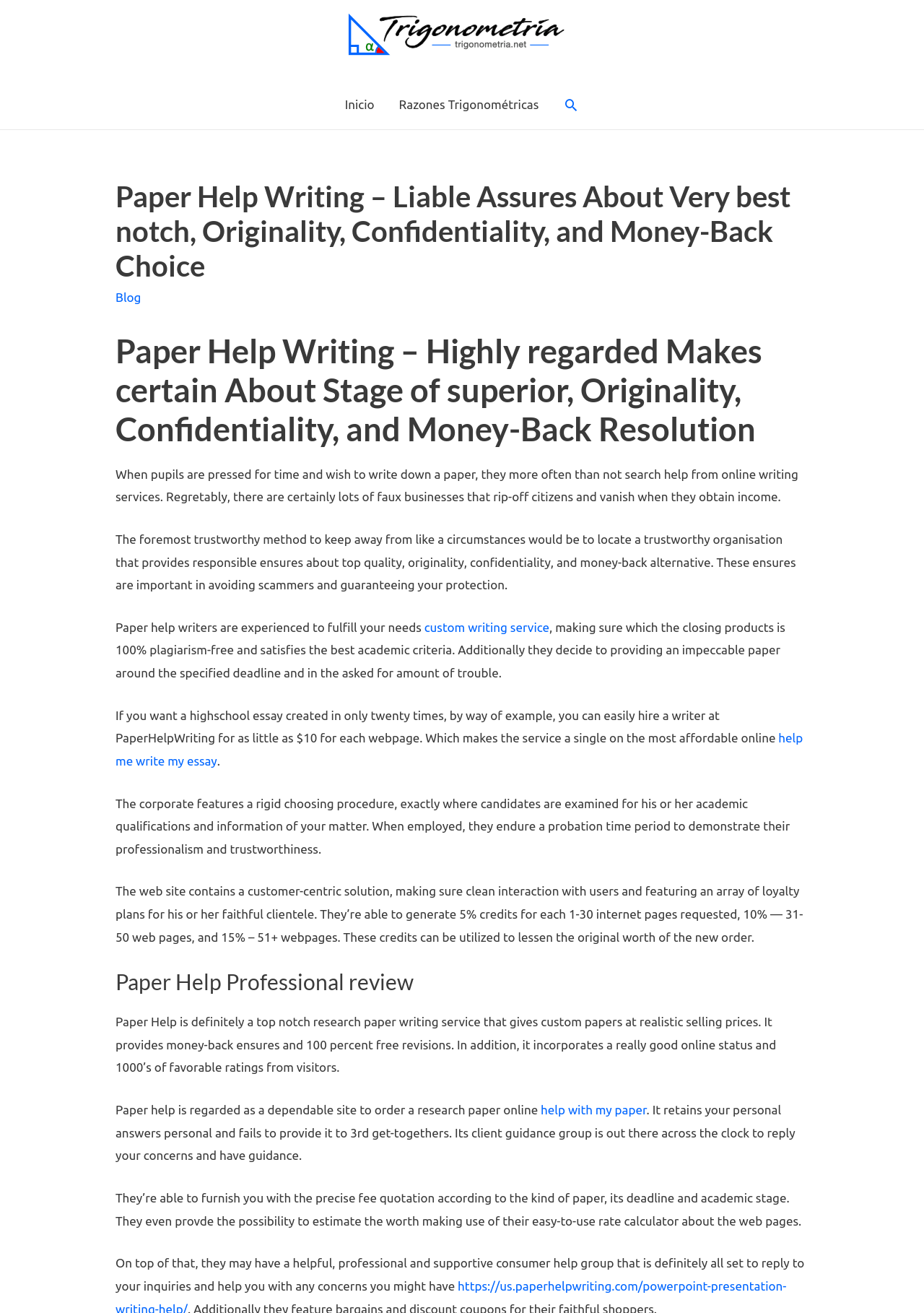Locate the bounding box coordinates of the element that should be clicked to execute the following instruction: "Go to the blog".

[0.125, 0.221, 0.153, 0.232]